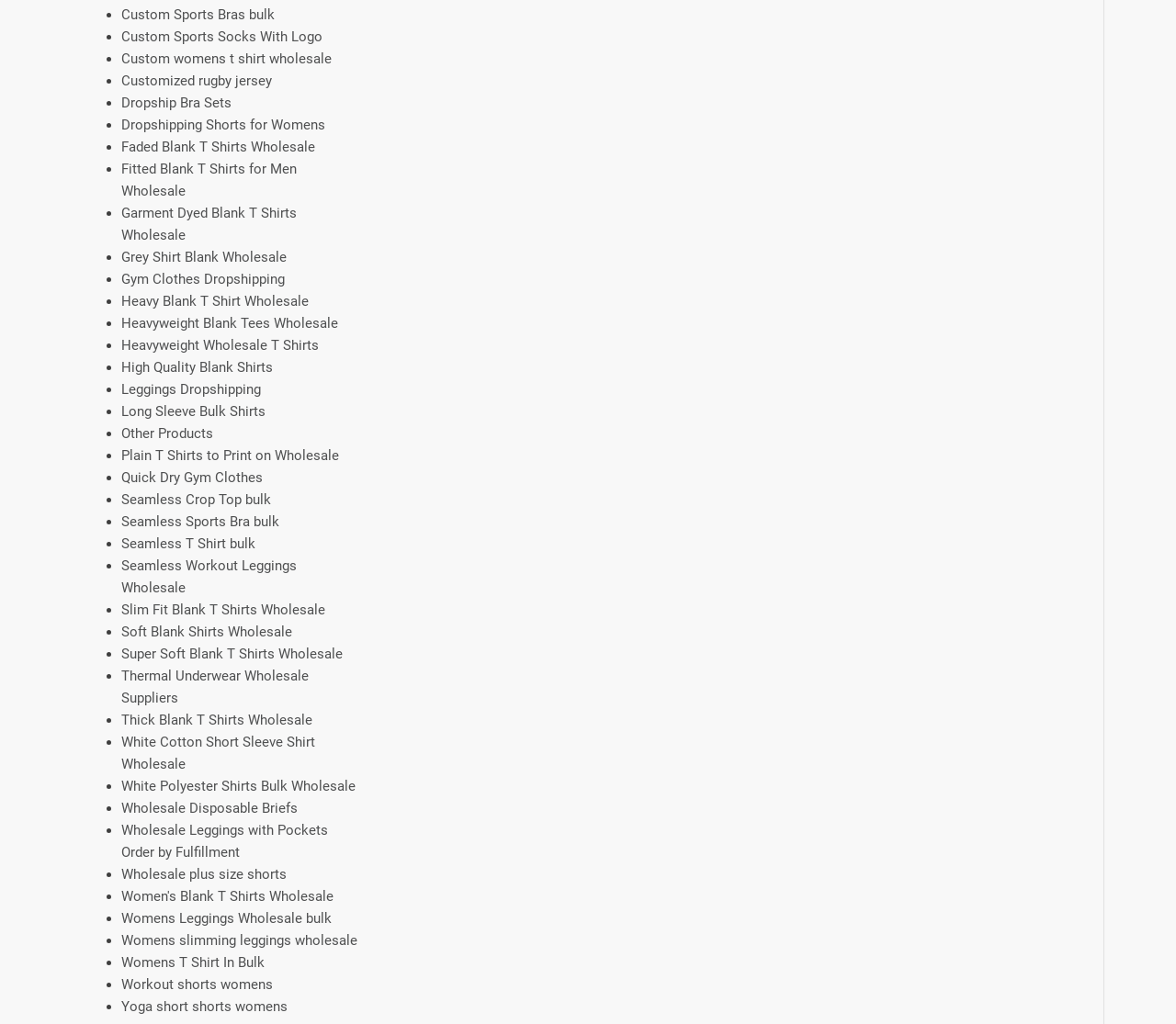Reply to the question with a single word or phrase:
What type of products are listed on this webpage?

Clothing